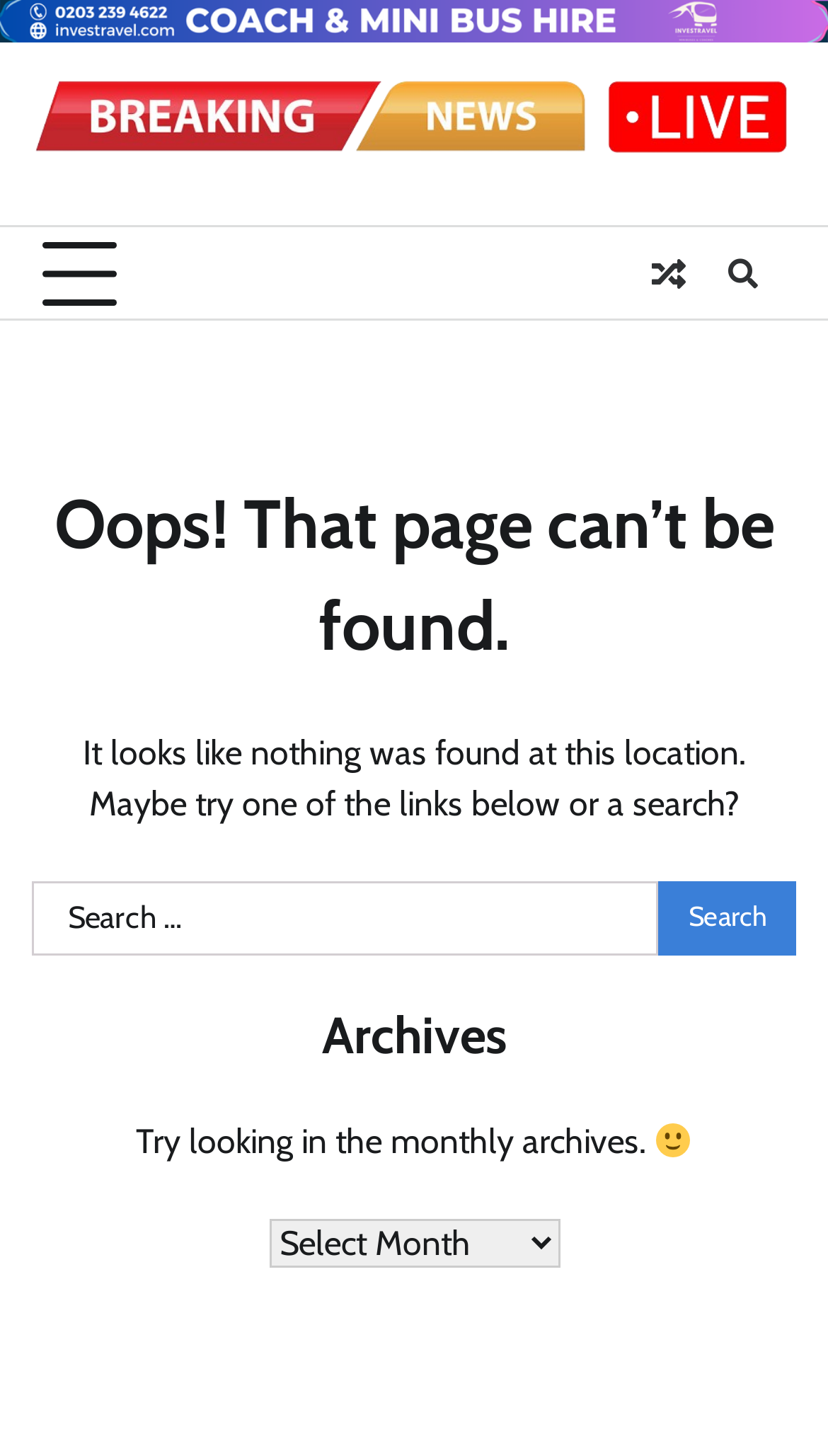Write a detailed summary of the webpage, including text, images, and layout.

The webpage is a "Page not found" error page from Breaking News Live. At the top of the page, there is a header advertisement image that spans the entire width of the page. Below the advertisement, there is a Breaking News Live logo, which is positioned near the top-left corner of the page.

To the right of the logo, there is a button that controls the primary menu. Further to the right, there are two links, one with a font awesome icon '\uf074' and another with a font awesome icon '\uf002'.

The main content of the page is divided into several sections. The first section has a heading that reads "Oops! That page can’t be found." Below the heading, there is a paragraph of text that explains that nothing was found at the current location and suggests trying one of the links below or a search.

Below the paragraph, there is a search bar with a label "Search for:" and a search button. The search bar is positioned near the top-center of the page.

Further down the page, there is a heading that reads "Archives". Below the heading, there is a paragraph of text that suggests looking in the monthly archives. To the right of the paragraph, there is a smiling face emoji image. Below the paragraph, there is a combobox labeled "Archives" that has a popup menu.